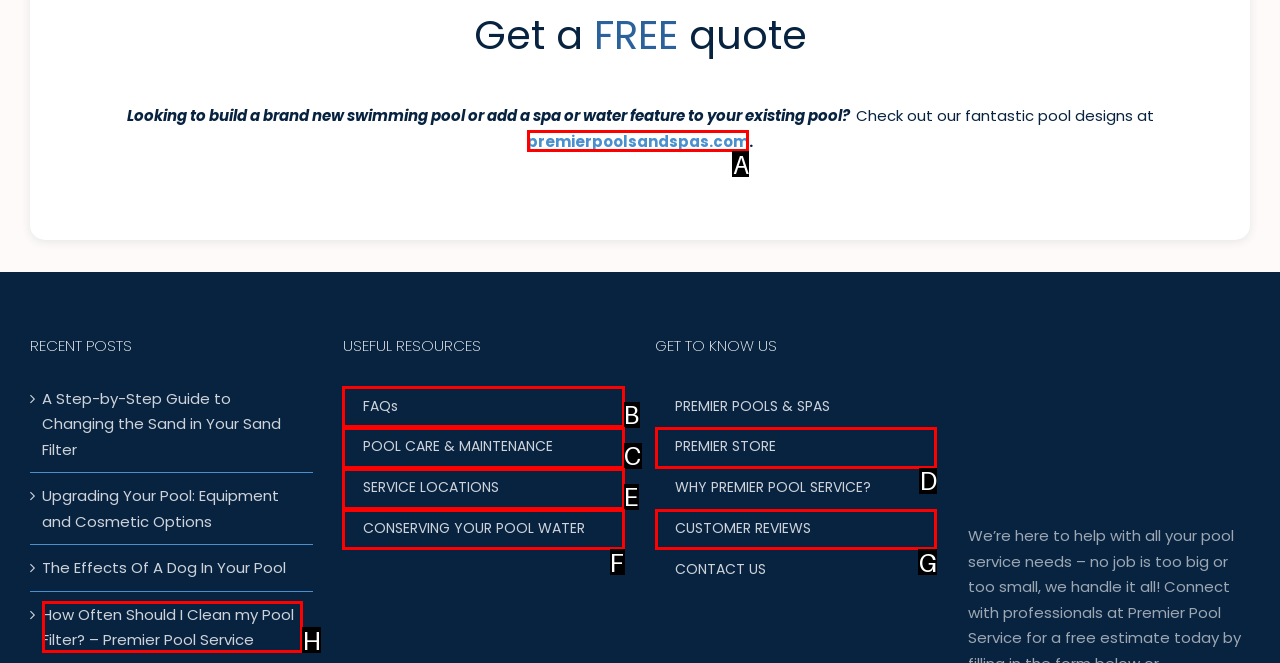Select the correct HTML element to complete the following task: Check out the website premierpoolsandspas.com
Provide the letter of the choice directly from the given options.

A